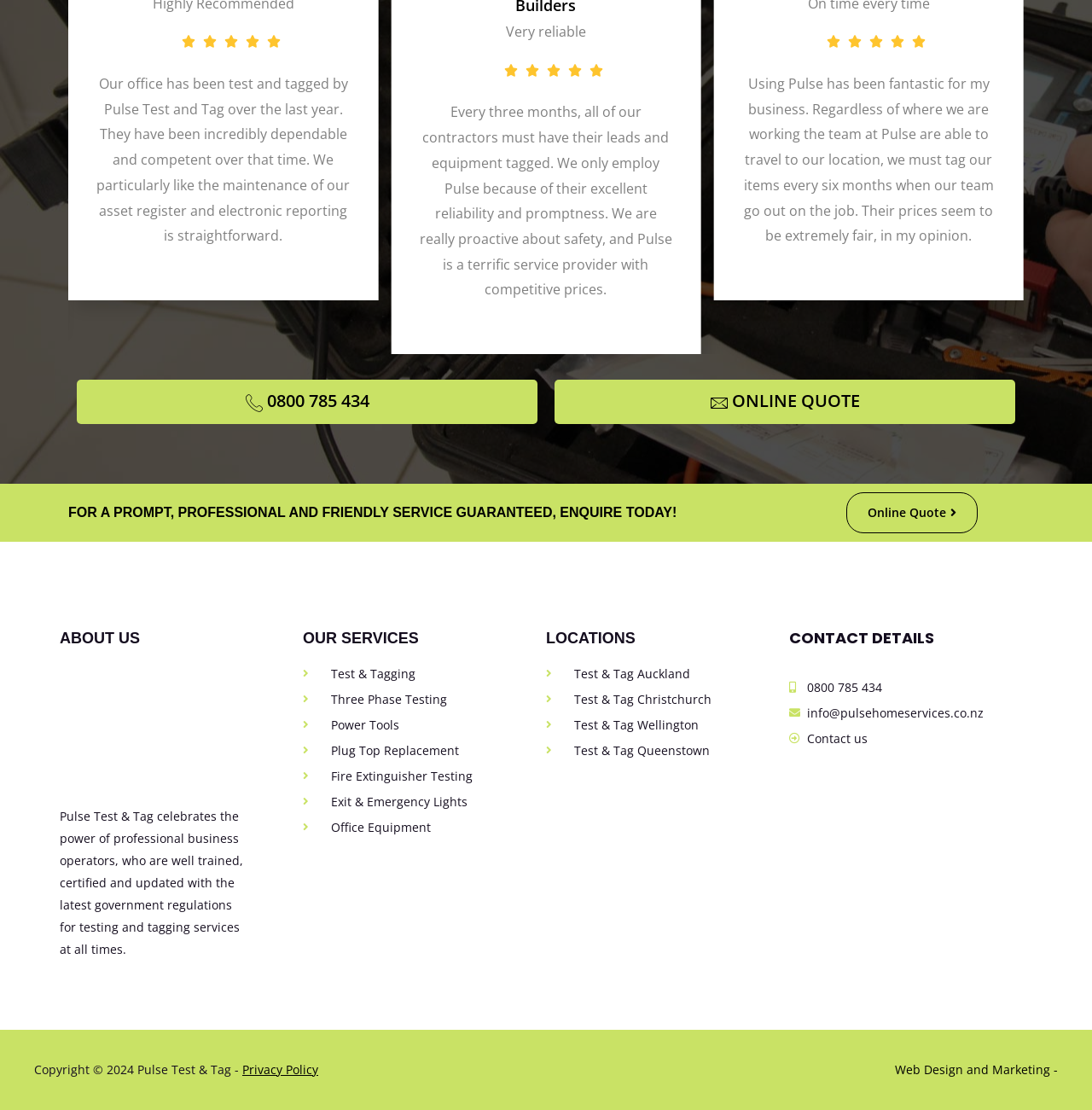Pinpoint the bounding box coordinates of the clickable element to carry out the following instruction: "Request a test and tag service."

[0.277, 0.597, 0.5, 0.617]